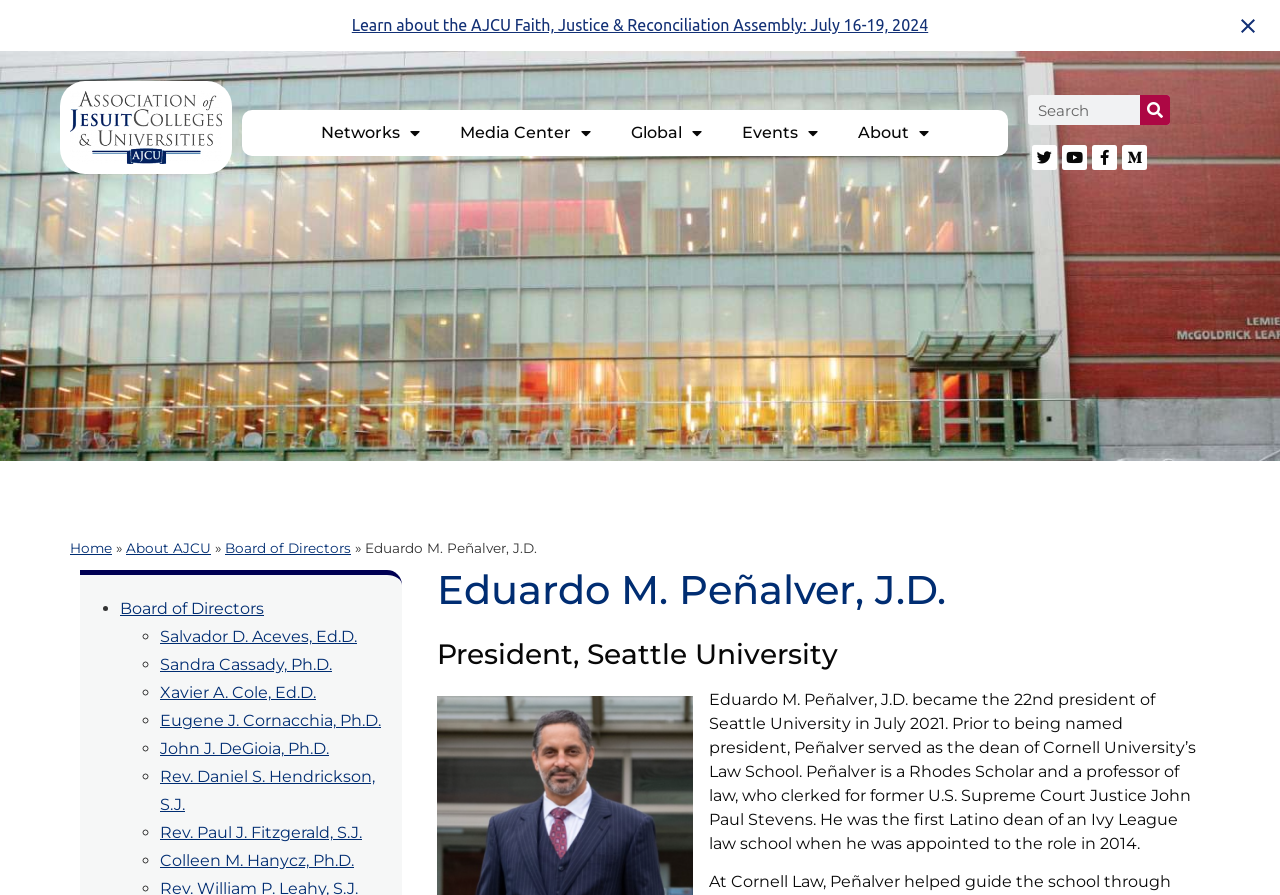Please locate the bounding box coordinates of the element that should be clicked to achieve the given instruction: "Subscribe to Pet Insight".

None